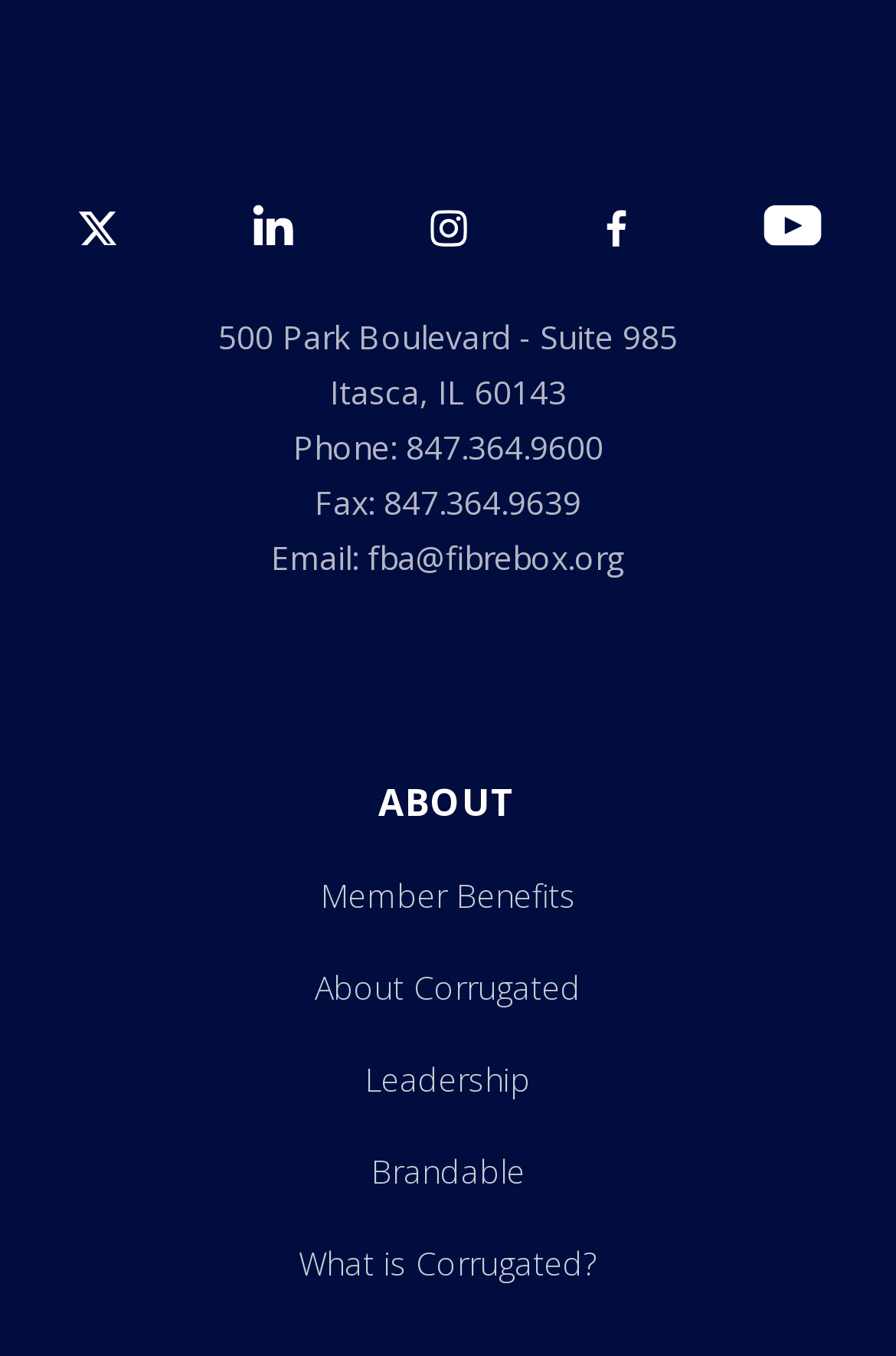Determine the bounding box coordinates of the element that should be clicked to execute the following command: "View phone number".

[0.453, 0.314, 0.673, 0.347]